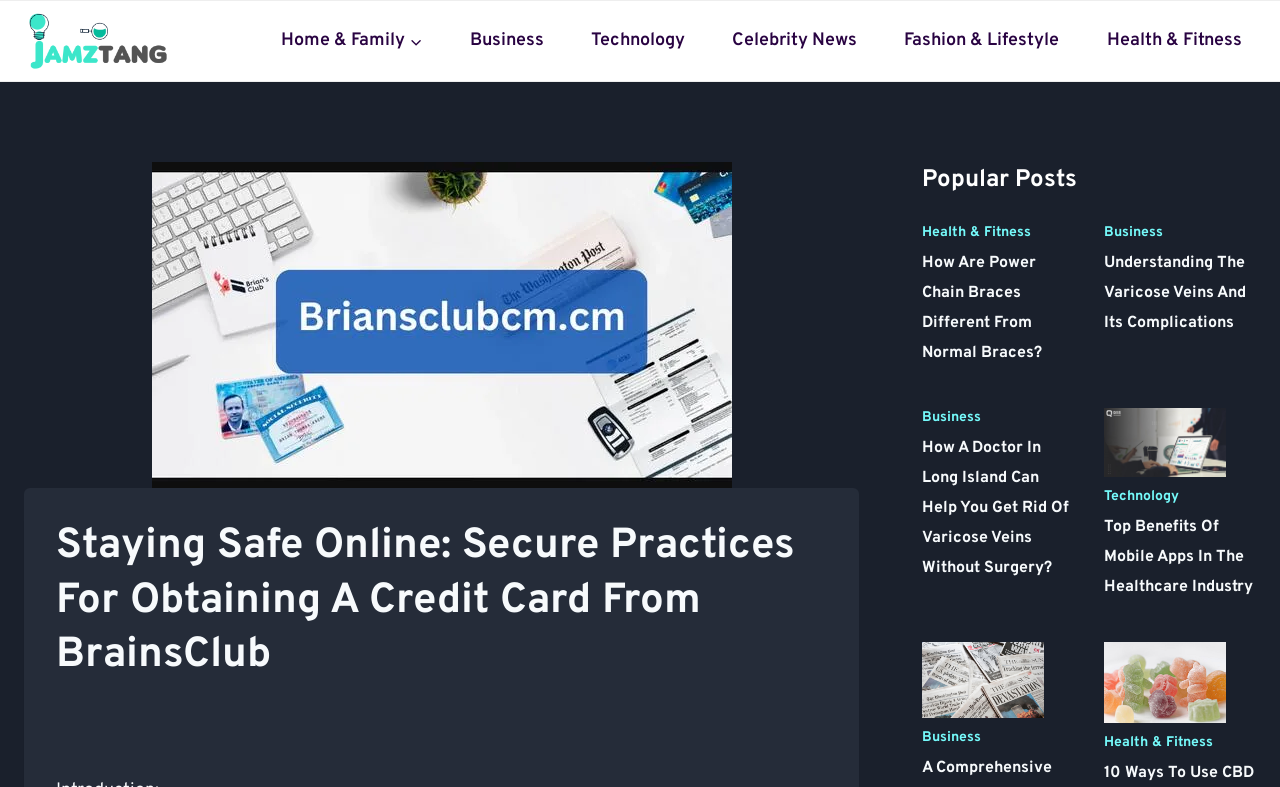How many images are in the popular posts section?
Based on the visual content, answer with a single word or a brief phrase.

3